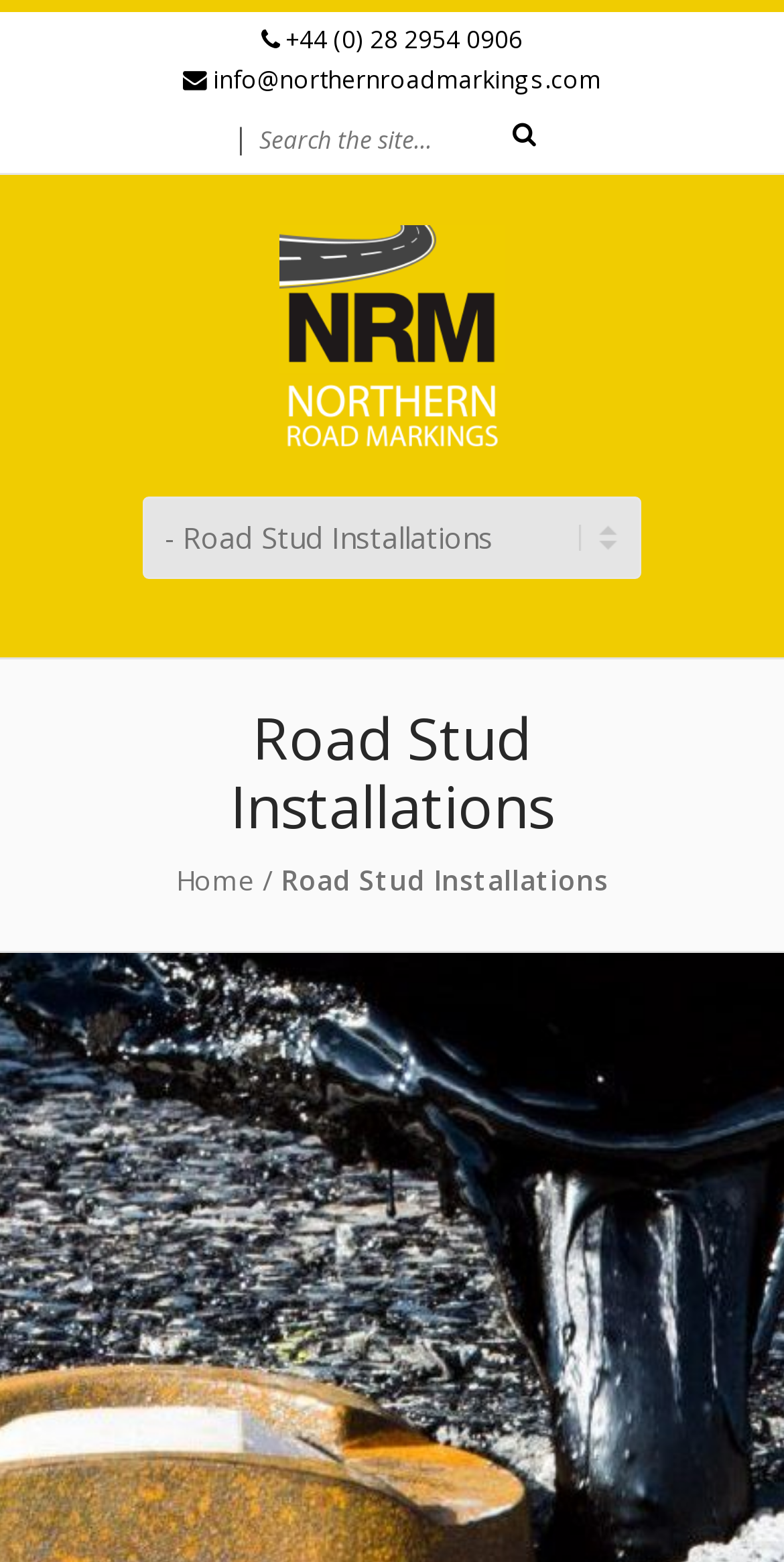What is the main topic of the webpage?
Please provide a single word or phrase as the answer based on the screenshot.

Road Stud Installations